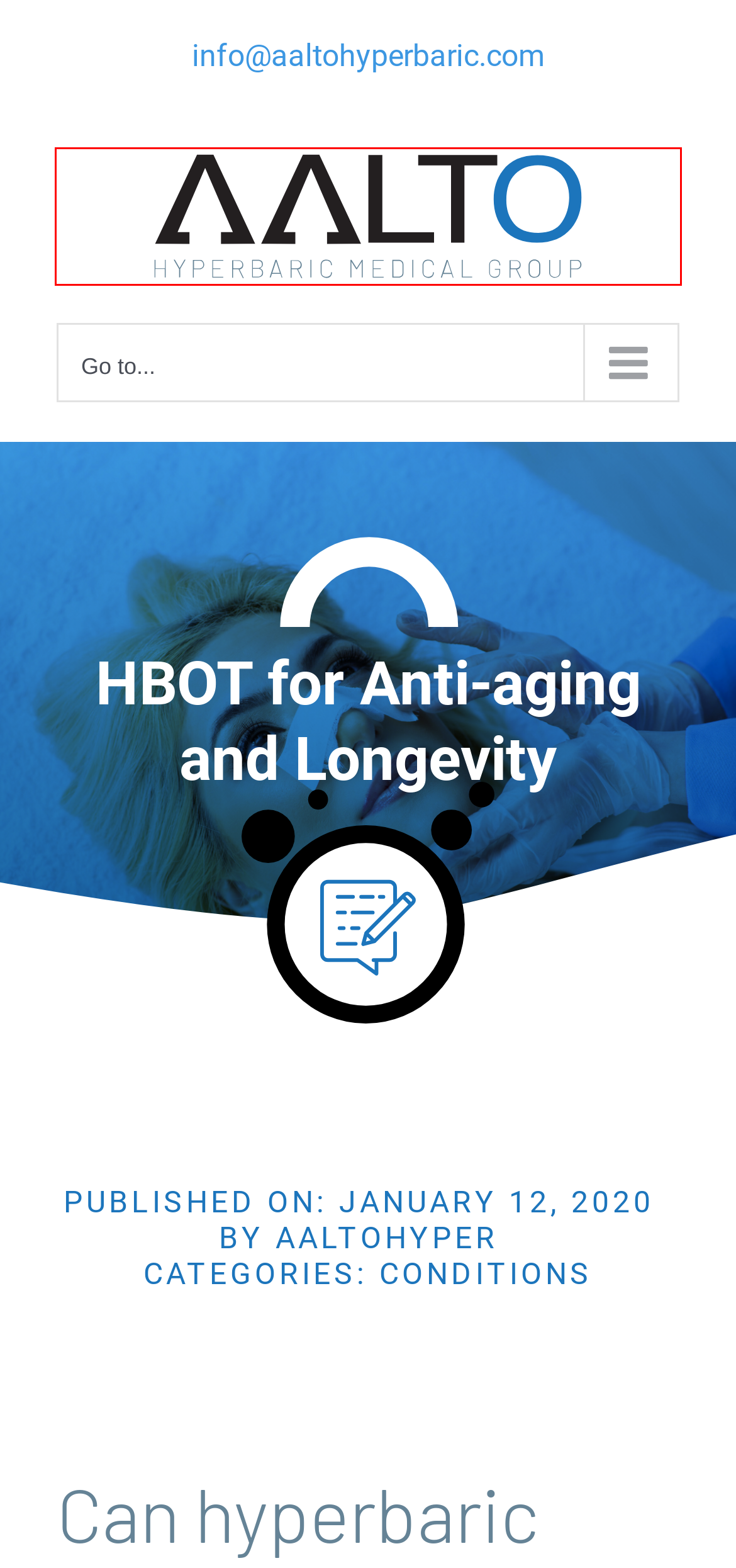Review the screenshot of a webpage that includes a red bounding box. Choose the webpage description that best matches the new webpage displayed after clicking the element within the bounding box. Here are the candidates:
A. Locations - Aalto Hyperbaric Medical Group
B. Century City Los Angeles - Aalto Hyperbaric Medical Group
C. Hyperbaric Oxygen Therapy Los Angeles | Aalto Hyperbaric
D. Conditions Archives - Aalto Hyperbaric Medical Group
E. About - Aalto Hyperbaric Medical Group
F. aaltohyper, Author at Aalto Hyperbaric Medical Group
G. ABOUT US - Welcome to BRM Packaging Limited
H. All About Hyperbaric Oxygen Therapy Benefits | Aalto Hyperbaric

C